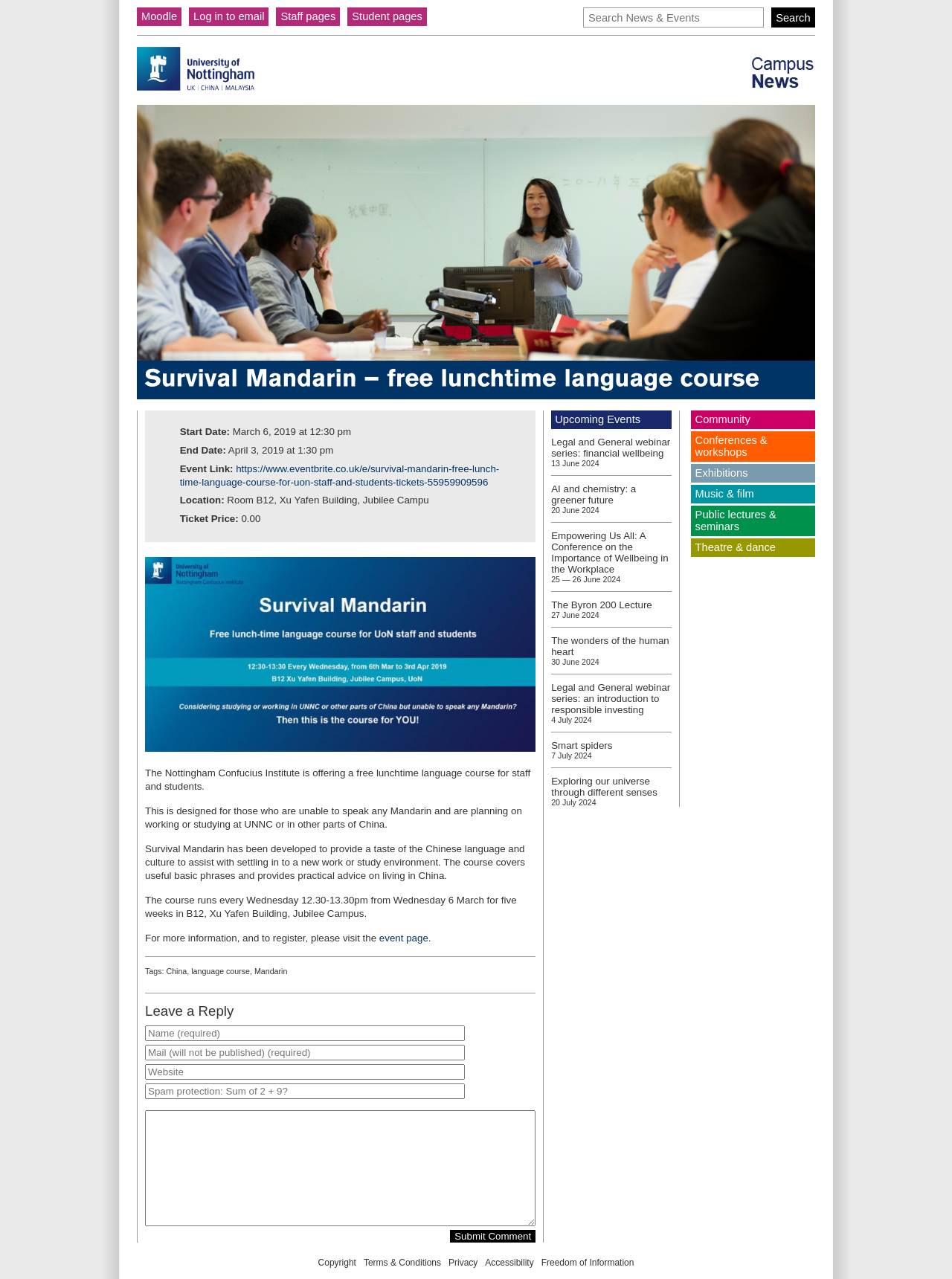Locate the bounding box coordinates of the clickable element to fulfill the following instruction: "Click on the 'DOWNLOAD' button". Provide the coordinates as four float numbers between 0 and 1 in the format [left, top, right, bottom].

None